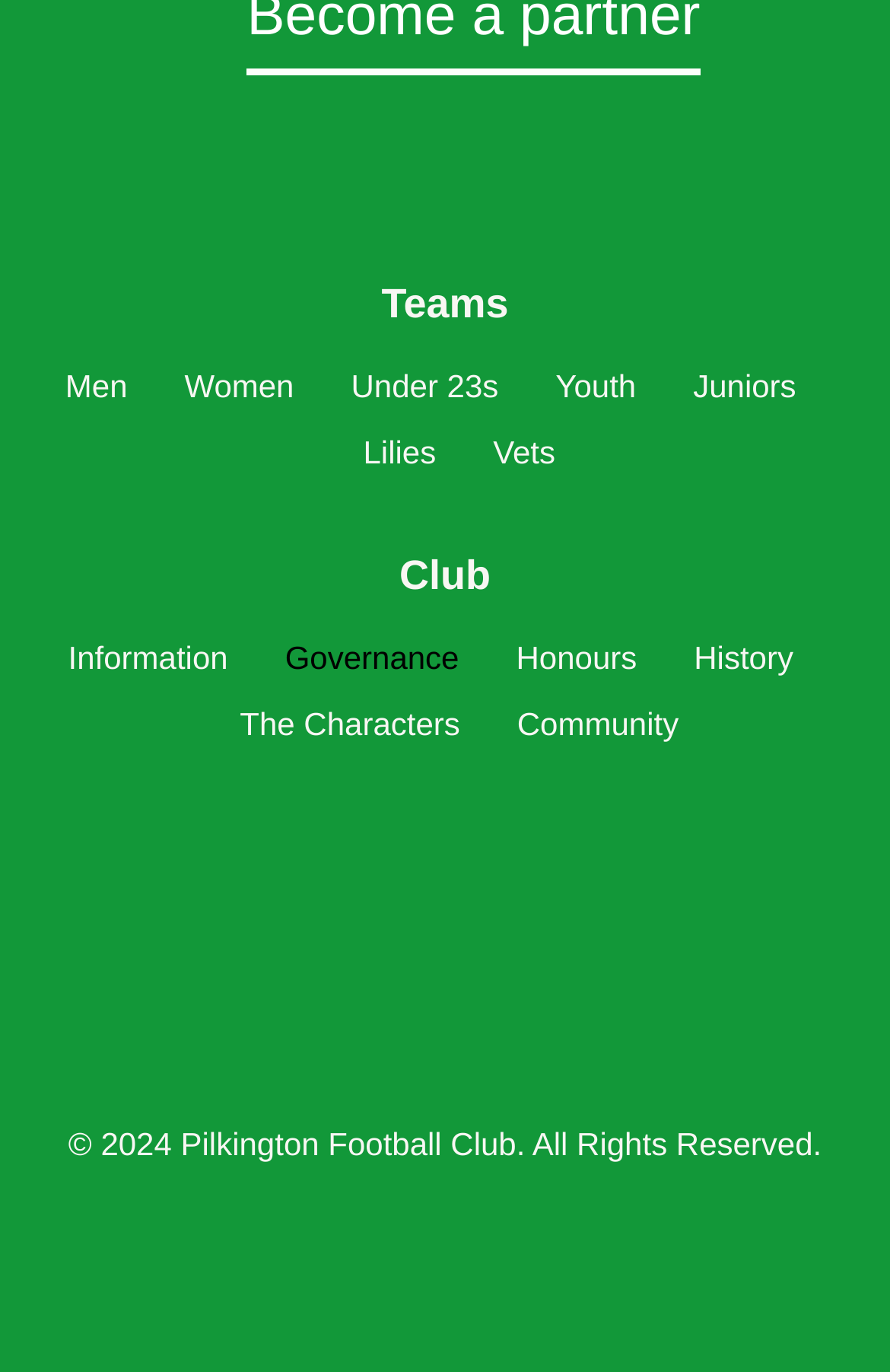Respond to the following question using a concise word or phrase: 
What is the position of the 'Youth' team link?

Fourth from the left